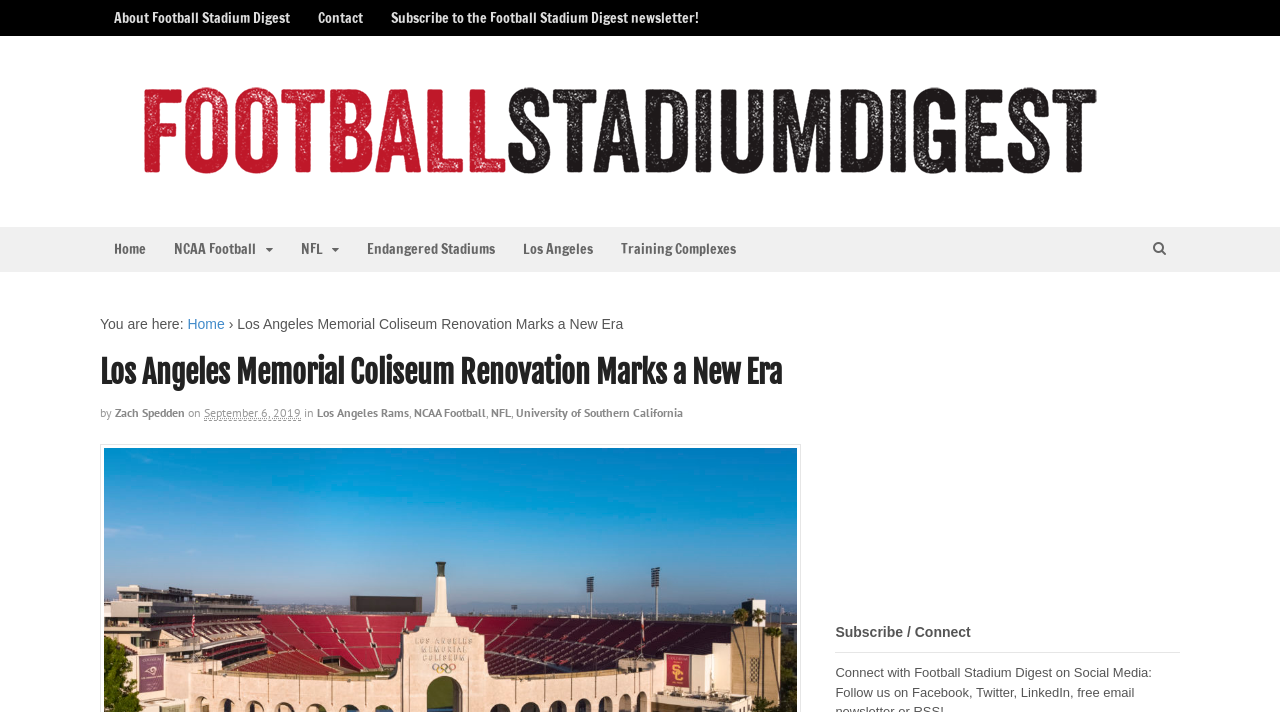Please specify the bounding box coordinates of the clickable region necessary for completing the following instruction: "subscribe to newsletter". The coordinates must consist of four float numbers between 0 and 1, i.e., [left, top, right, bottom].

[0.295, 0.0, 0.557, 0.051]